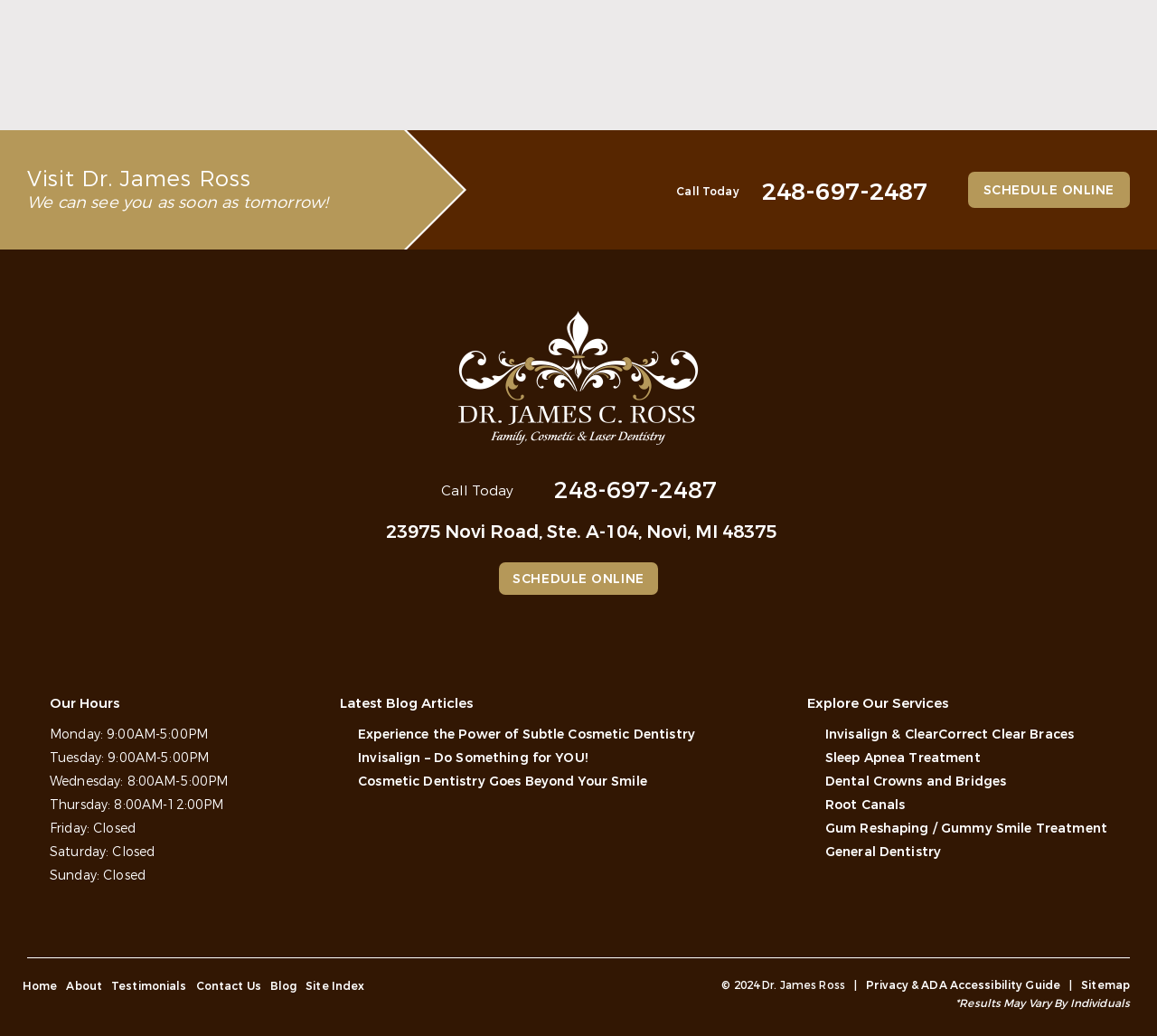Please answer the following question using a single word or phrase: 
What is the name of the dentist?

Dr. James Ross